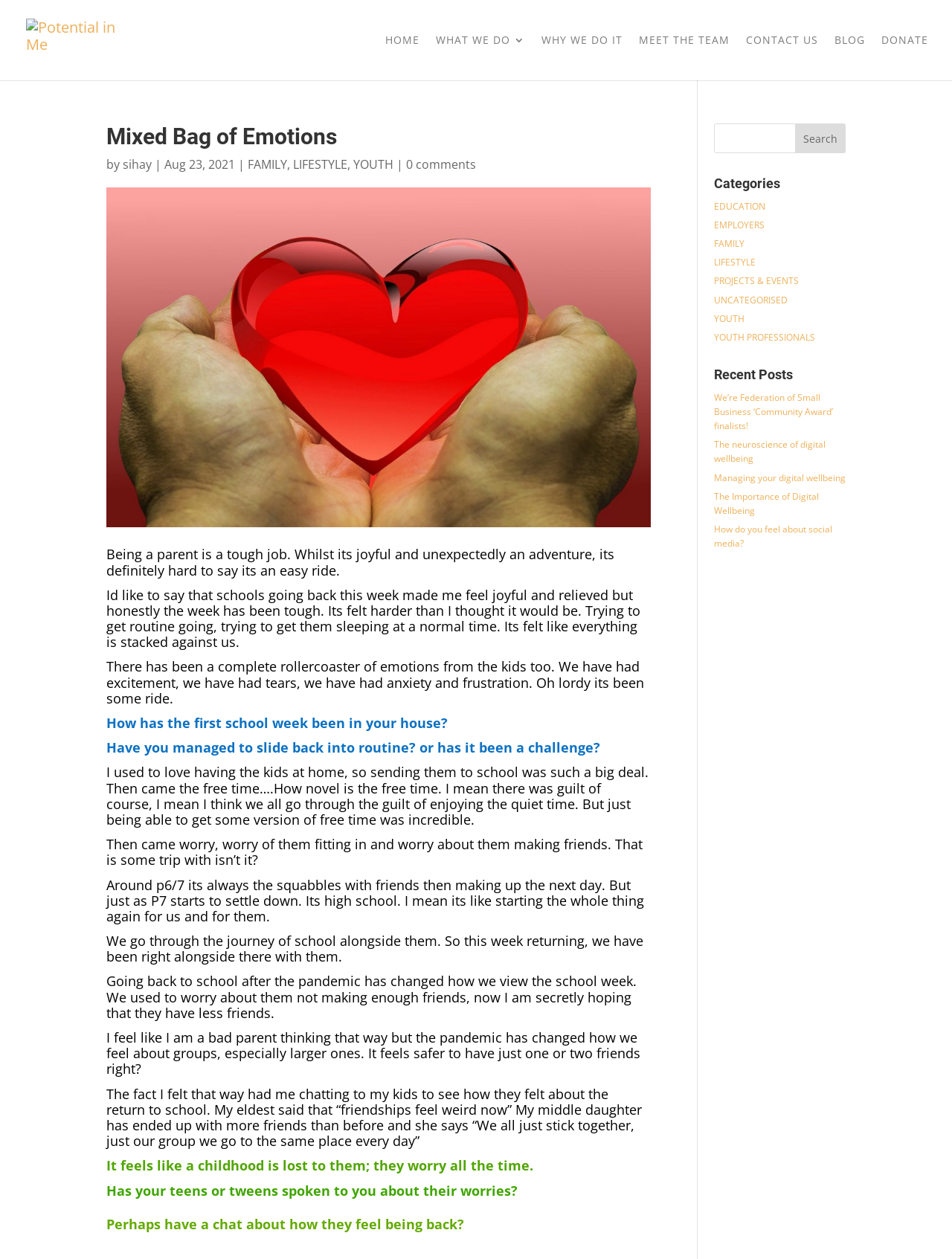Could you highlight the region that needs to be clicked to execute the instruction: "Search for something"?

[0.75, 0.098, 0.888, 0.122]